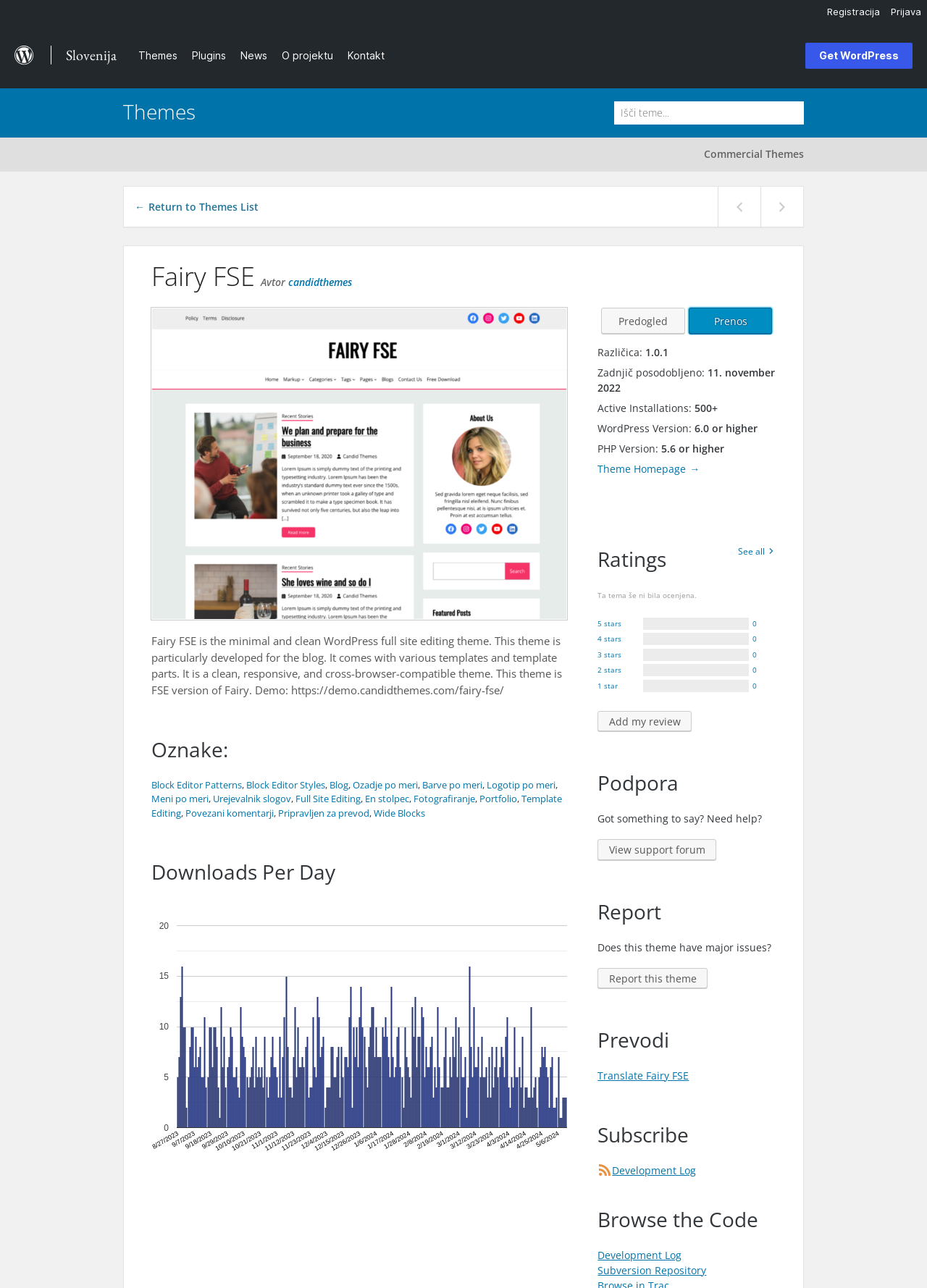What is the purpose of the theme?
Refer to the image and give a detailed answer to the query.

The purpose of the theme can be inferred from the static text element with the text 'Blog' which is located in the list of tags, indicating that the Fairy FSE theme is particularly developed for blogging purposes.